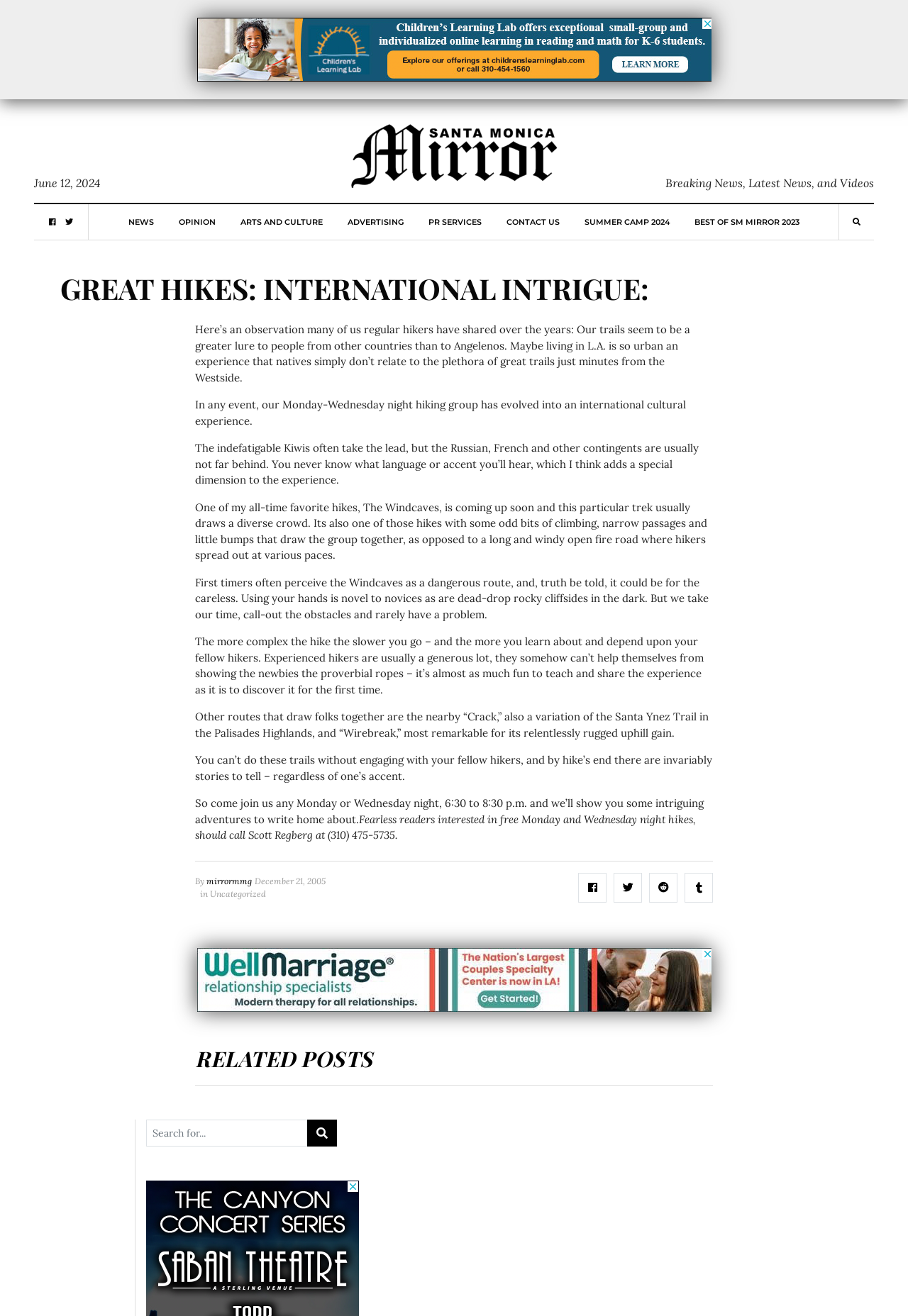Write an exhaustive caption that covers the webpage's main aspects.

This webpage appears to be an article from an online news publication, specifically from the "SM Mirror" section. At the top of the page, there is an advertisement iframe, followed by a link to the "SM Mirror" website and an image of the publication's logo. Below this, there is a date "June 12, 2024" and a tagline "Breaking News, Latest News, and Videos".

The main content of the page is an article titled "GREAT HIKES: INTERNATIONAL INTRIGUE:" which discusses the author's observations about hiking trails in Los Angeles and how they attract people from other countries. The article is divided into several paragraphs, each describing the author's experiences with international hikers and the unique aspects of certain hiking trails.

To the left of the article, there is a menu with links to various sections of the website, including "NEWS", "OPINION", "ARTS AND CULTURE", and others. At the bottom of the page, there is a section titled "RELATED POSTS" and a search bar with a button to submit a search query.

There are also several social media links and icons scattered throughout the page, including Facebook, Twitter, and Instagram. Additionally, there is a link to contact the publication and a link to a summer camp program.